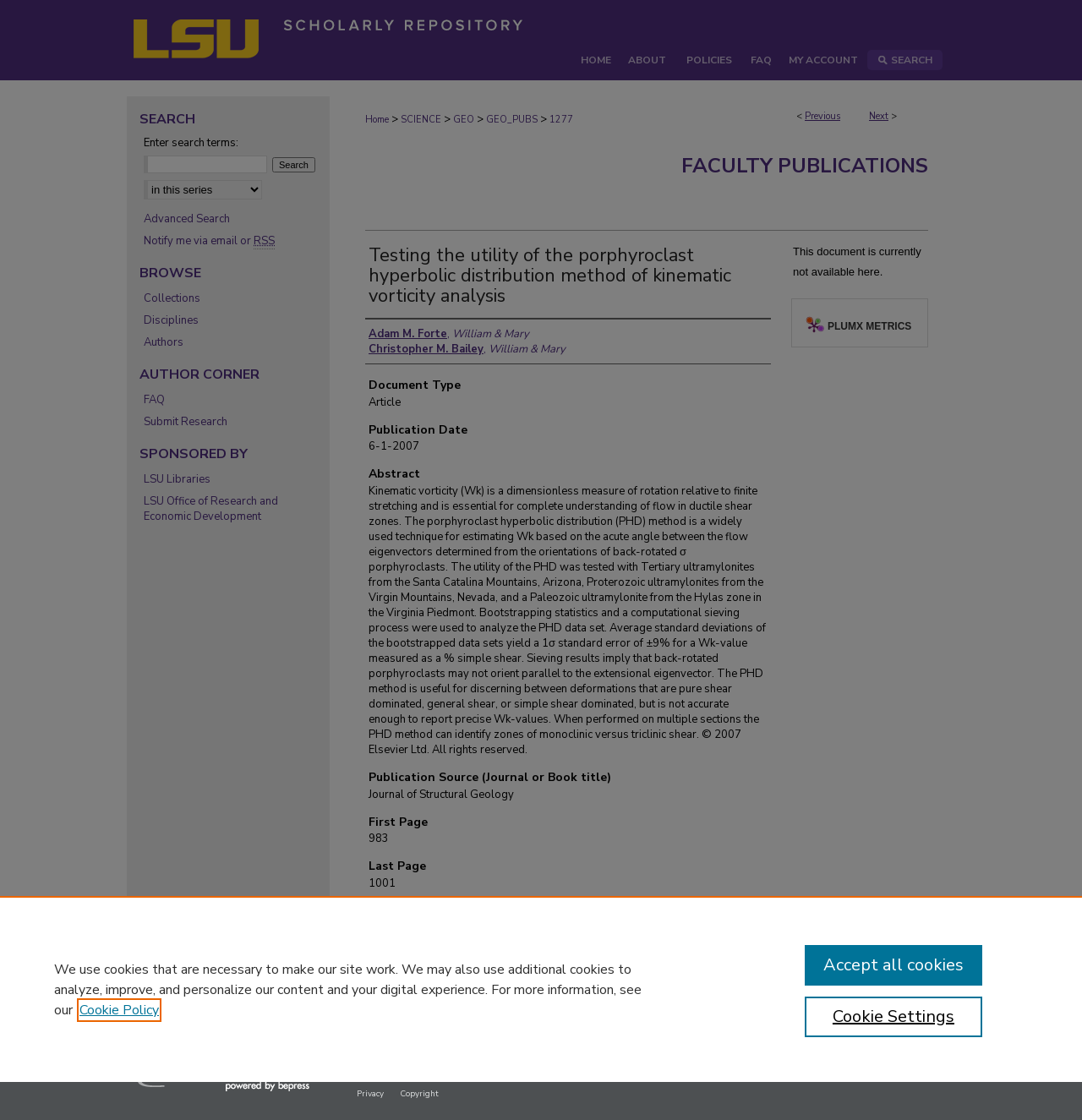Provide the bounding box coordinates for the UI element that is described by this text: "Previous". The coordinates should be in the form of four float numbers between 0 and 1: [left, top, right, bottom].

[0.744, 0.098, 0.777, 0.109]